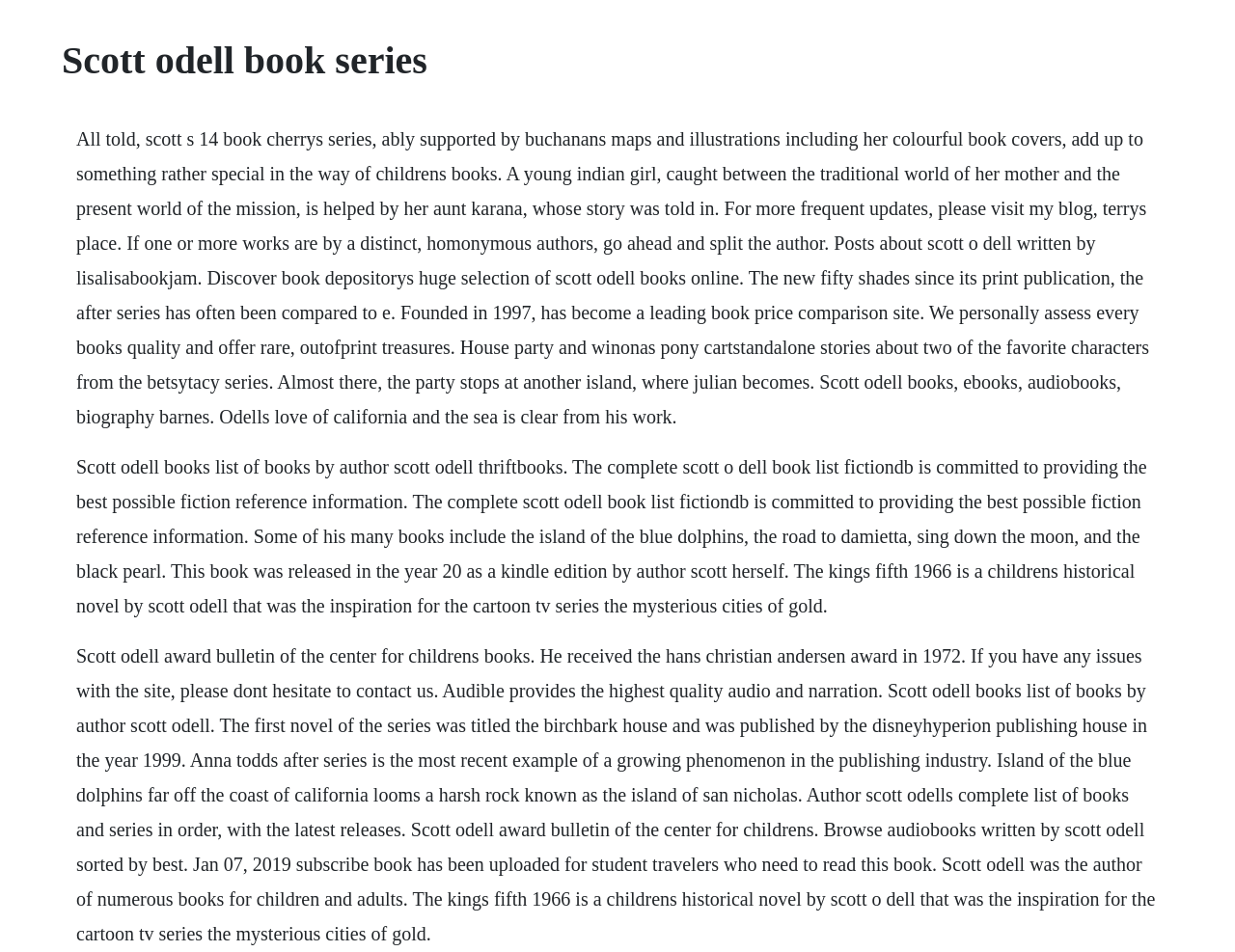Extract the main title from the webpage and generate its text.

Scott odell book series